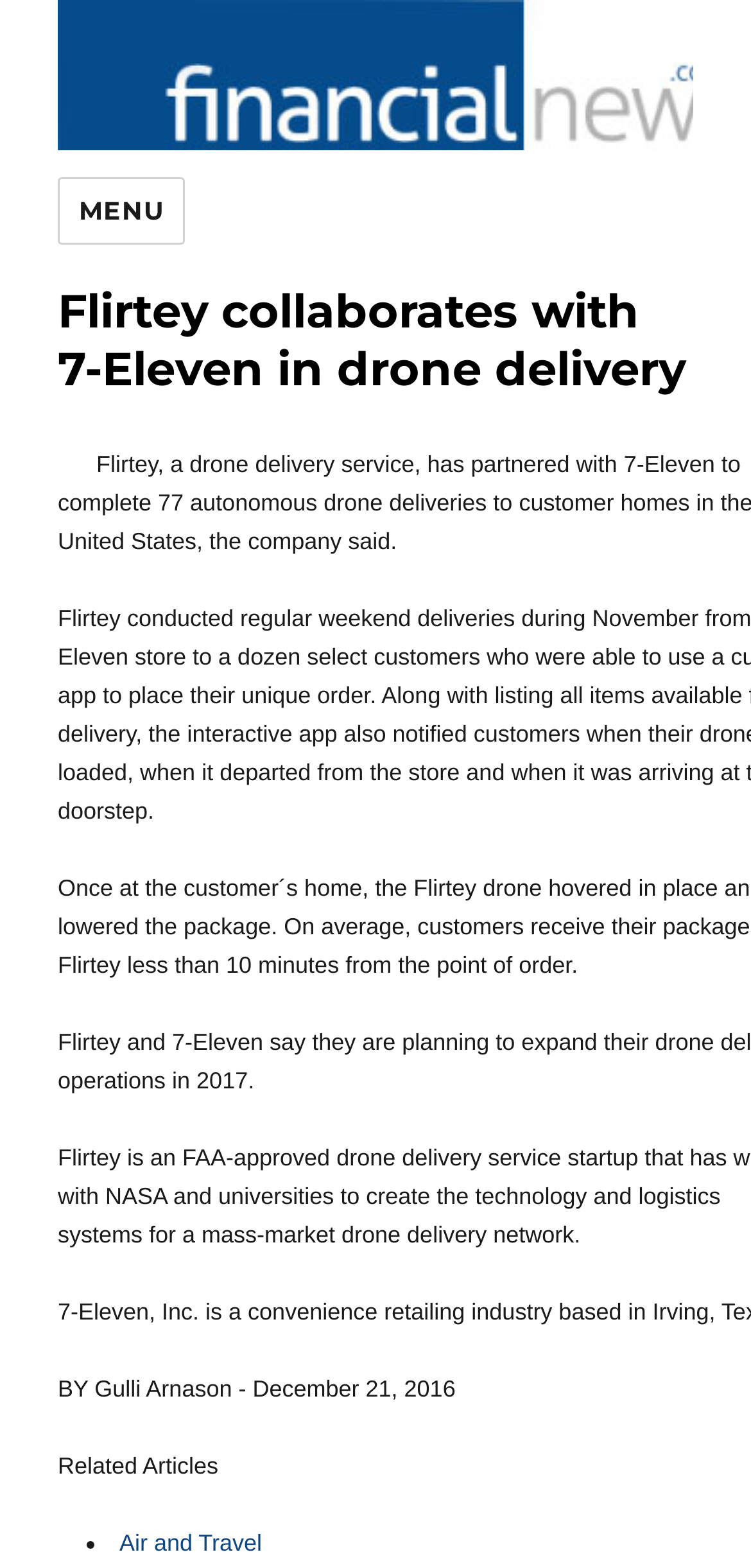Provide a single word or phrase answer to the question: 
When was the article published?

December 21, 2016